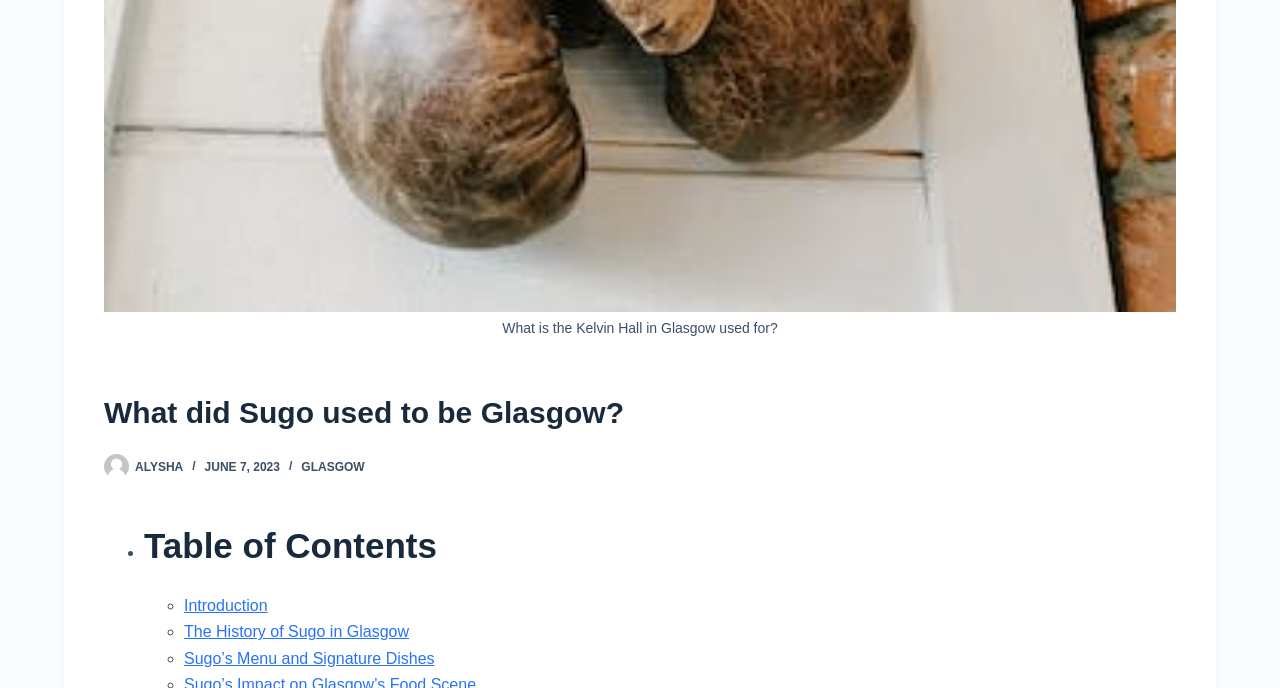Give the bounding box coordinates for the element described as: "Glasgow".

[0.235, 0.668, 0.285, 0.689]